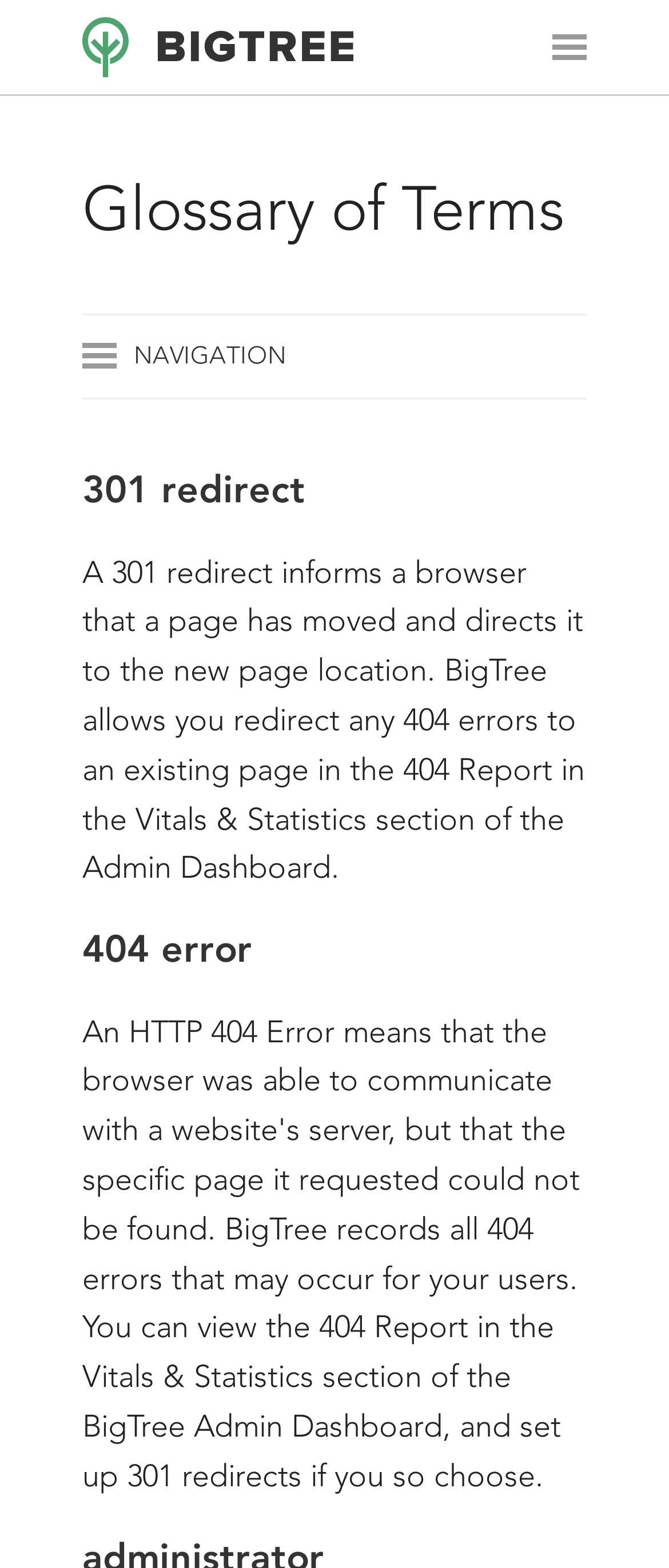Reply to the question with a brief word or phrase: What is the purpose of a 301 redirect?

Inform browser of page move